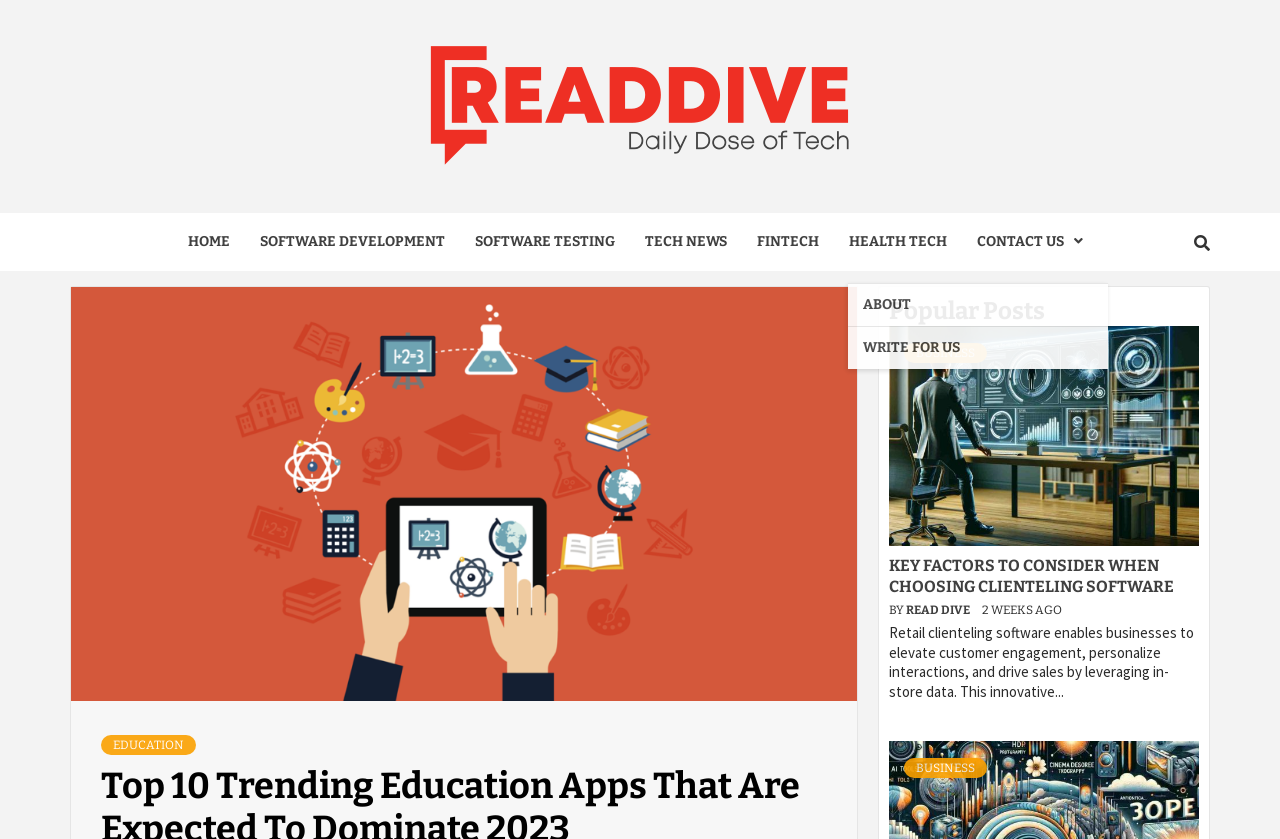Please identify the bounding box coordinates of the element's region that I should click in order to complete the following instruction: "go to home page". The bounding box coordinates consist of four float numbers between 0 and 1, i.e., [left, top, right, bottom].

[0.135, 0.254, 0.191, 0.323]